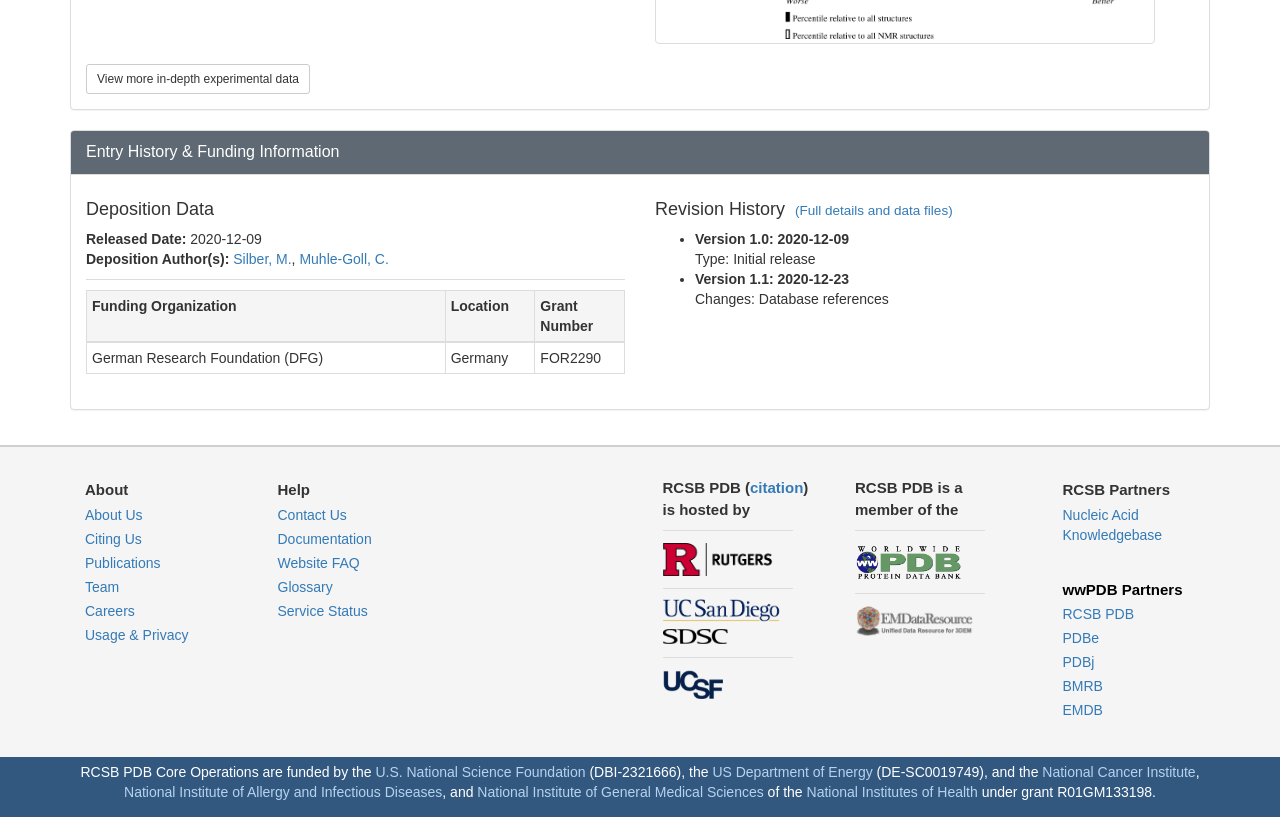What is the funding organization?
Look at the image and answer with only one word or phrase.

German Research Foundation (DFG)